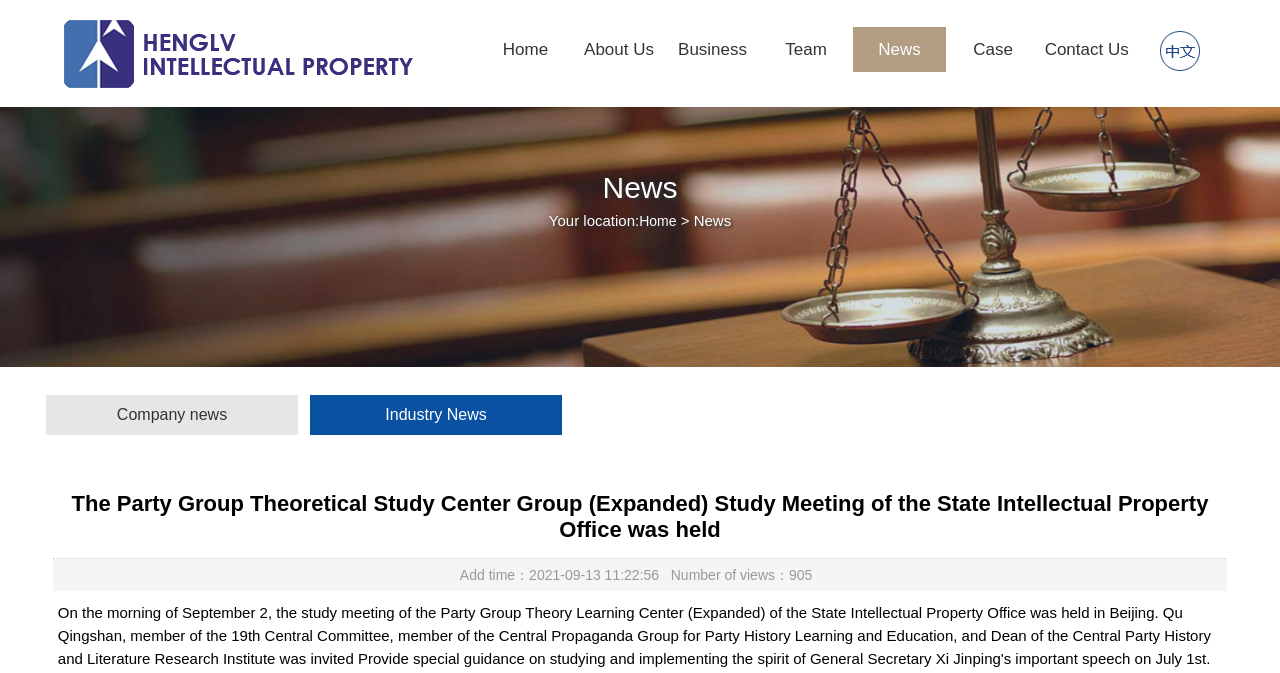Please determine the bounding box coordinates of the element to click on in order to accomplish the following task: "Click the CONTACT US link". Ensure the coordinates are four float numbers ranging from 0 to 1, i.e., [left, top, right, bottom].

None